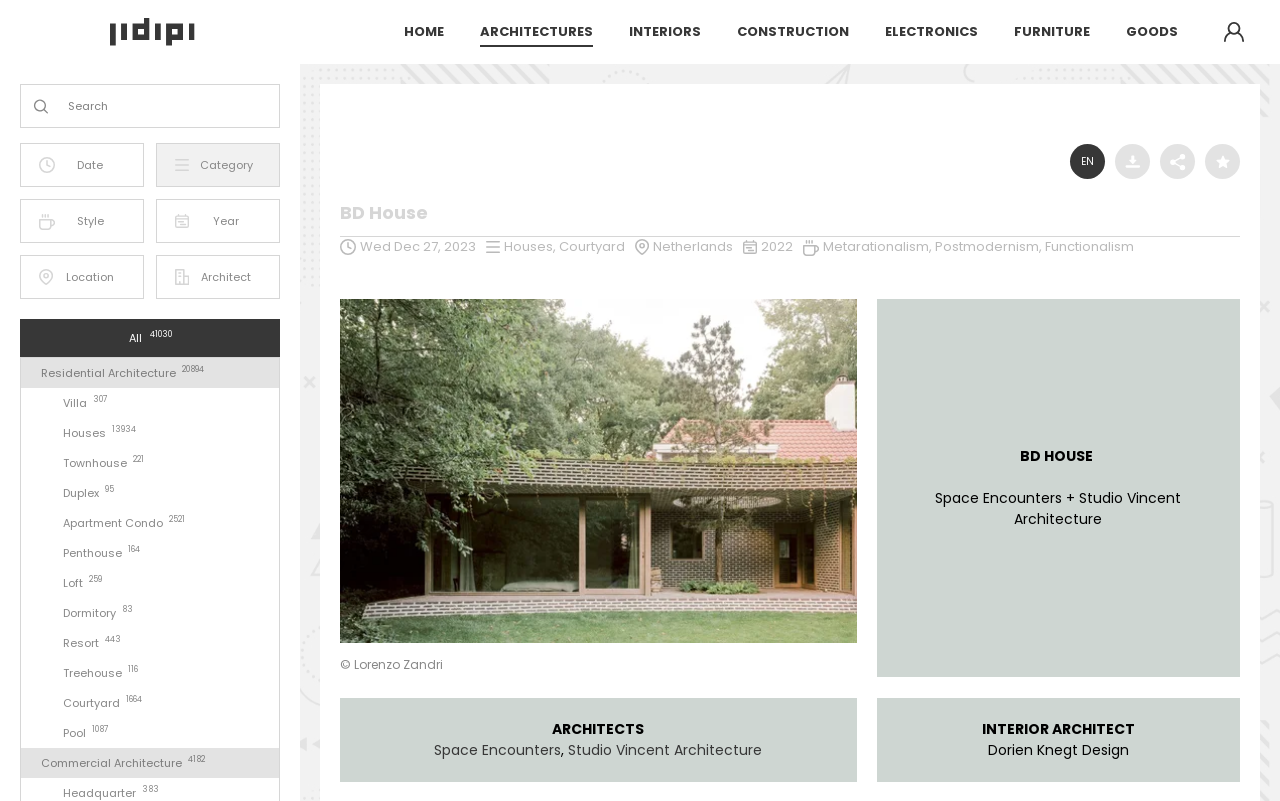Pinpoint the bounding box coordinates of the element to be clicked to execute the instruction: "Click on the 'HOME' link".

[0.316, 0.027, 0.347, 0.052]